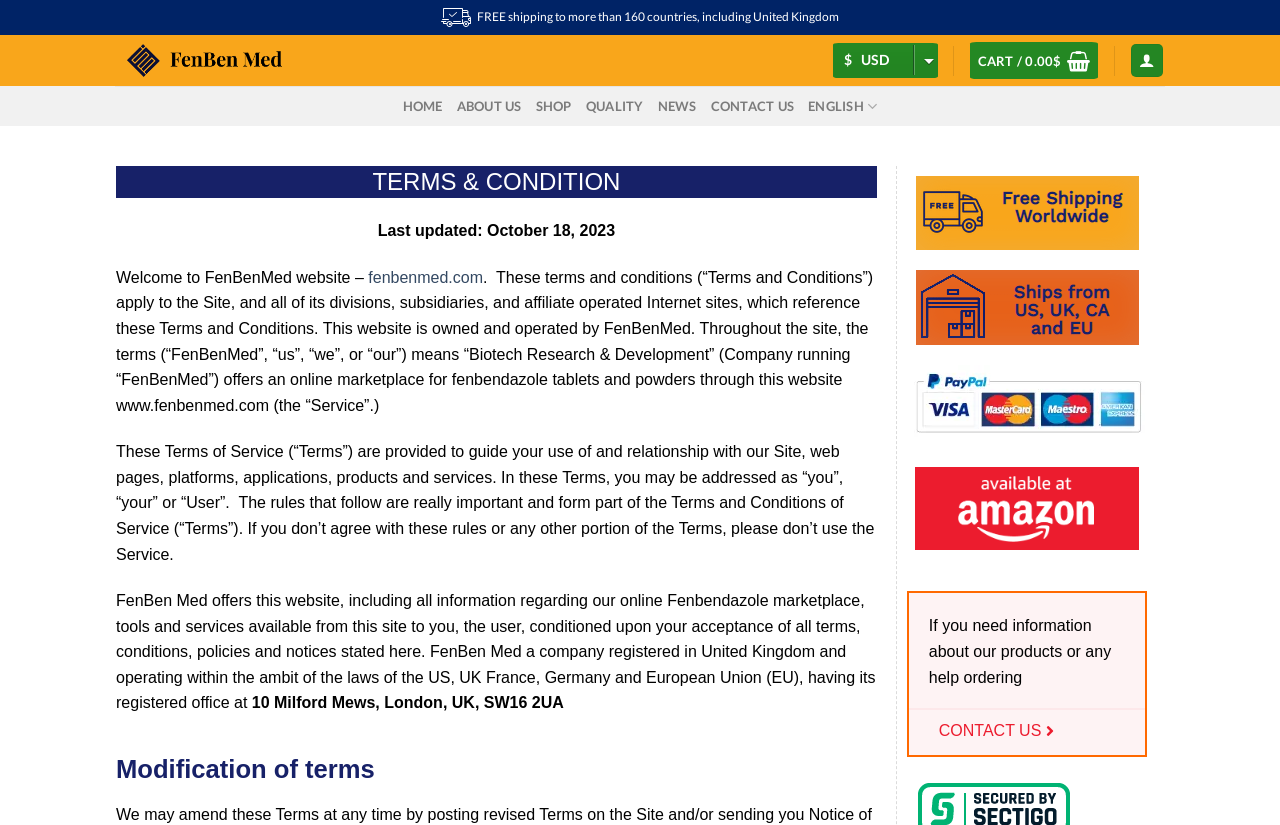Use the information in the screenshot to answer the question comprehensively: How can users get help with ordering or product information?

The webpage provides a 'CONTACT US' link at the bottom, which suggests that users can get help with ordering or product information by contacting the company through this link.